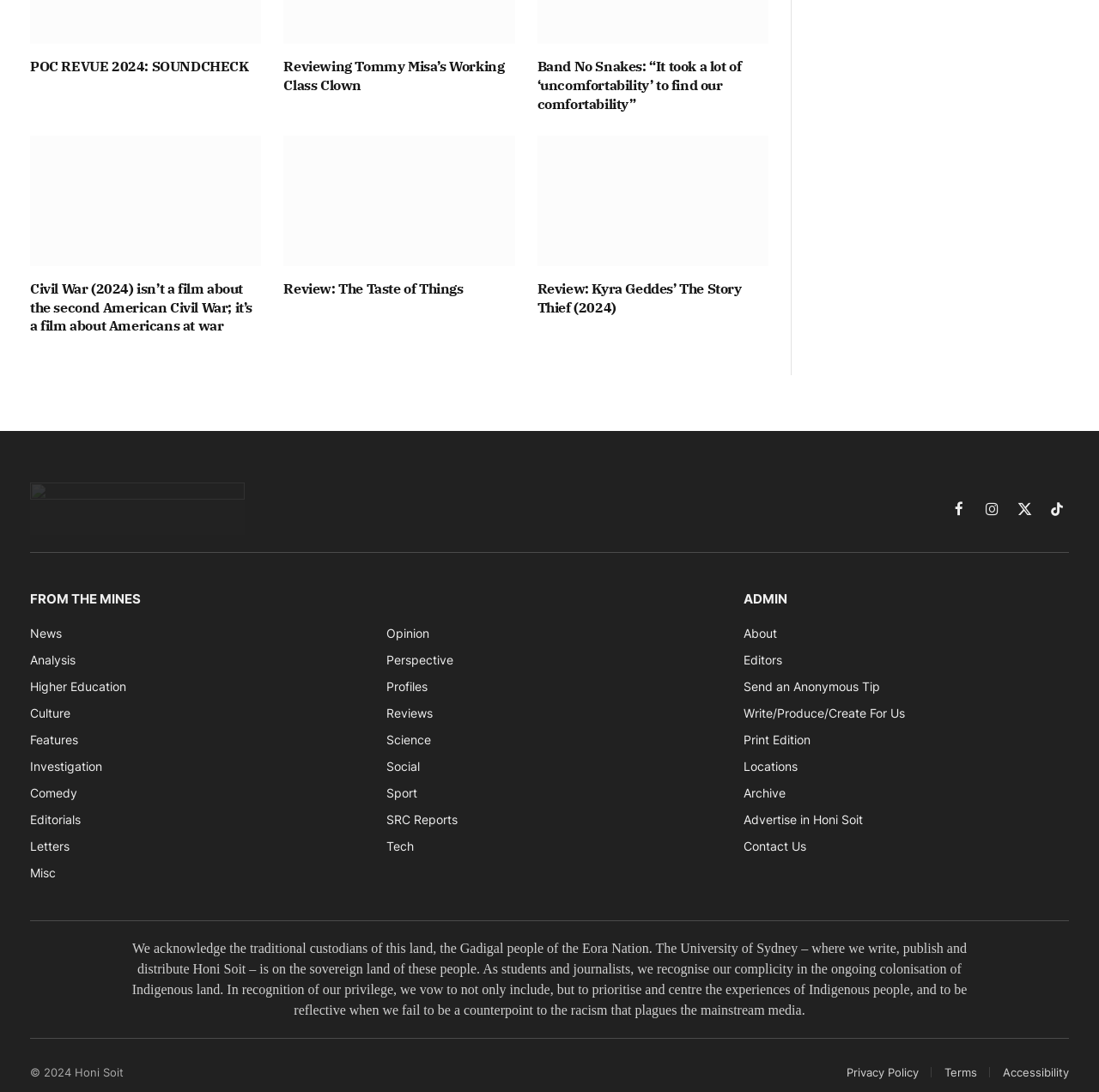Please pinpoint the bounding box coordinates for the region I should click to adhere to this instruction: "Read the article about Civil War (2024)".

[0.027, 0.256, 0.238, 0.307]